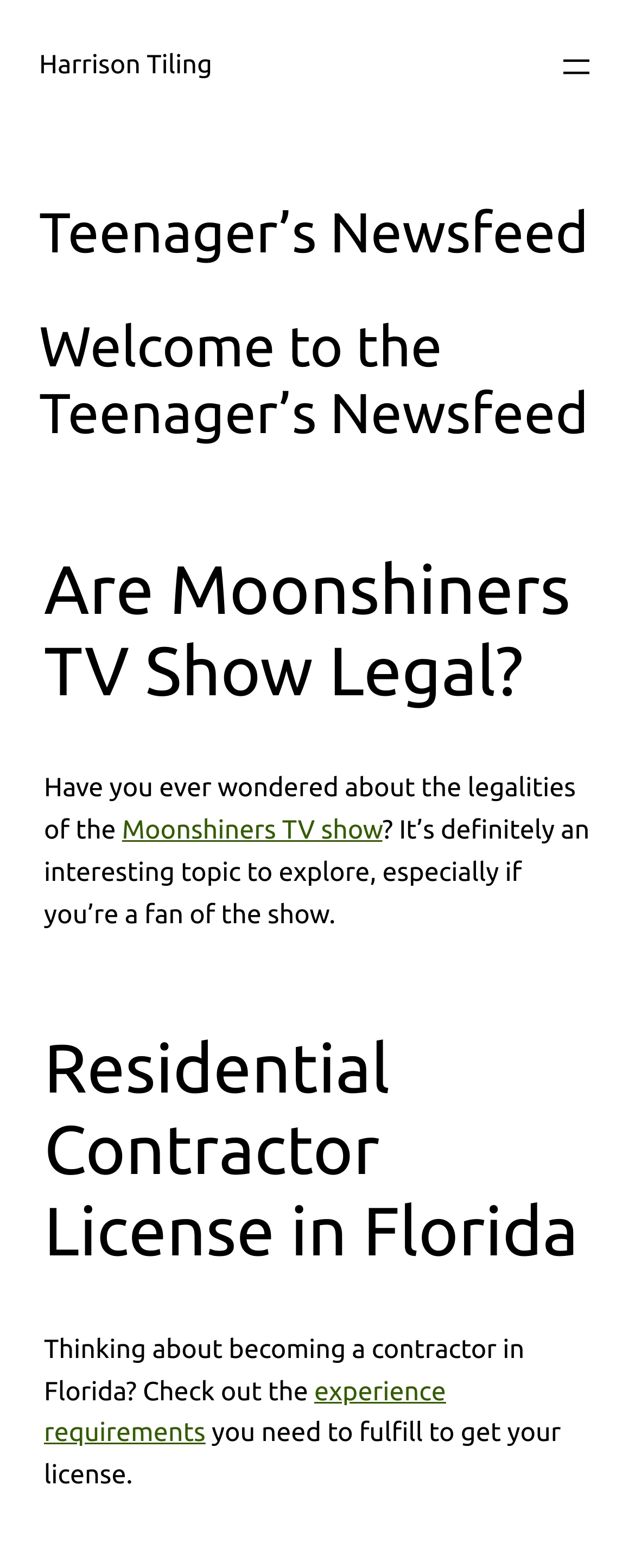What is the subject of the second news article?
Based on the image, provide a one-word or brief-phrase response.

Residential Contractor License in Florida